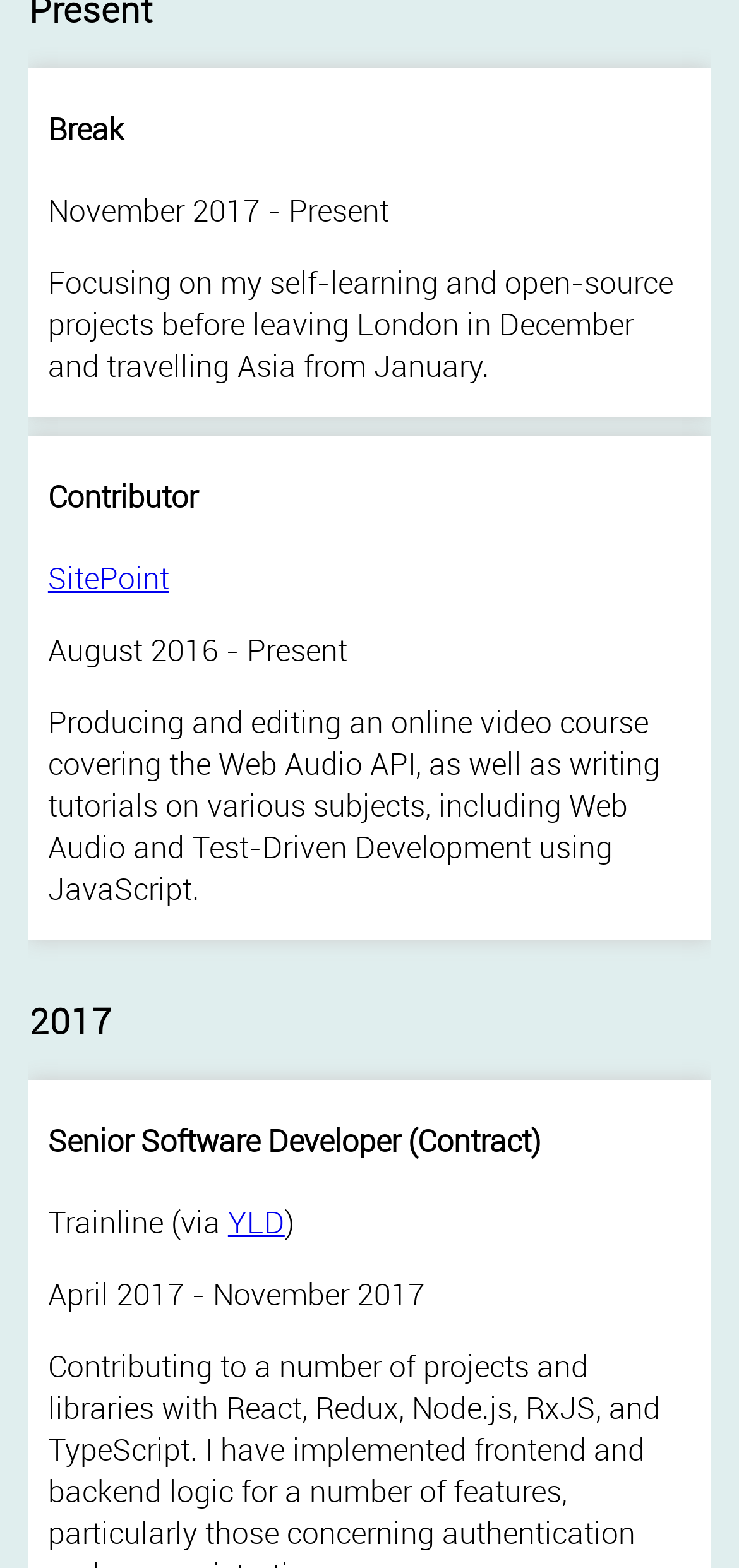Show the bounding box coordinates for the HTML element as described: "简体中文".

None